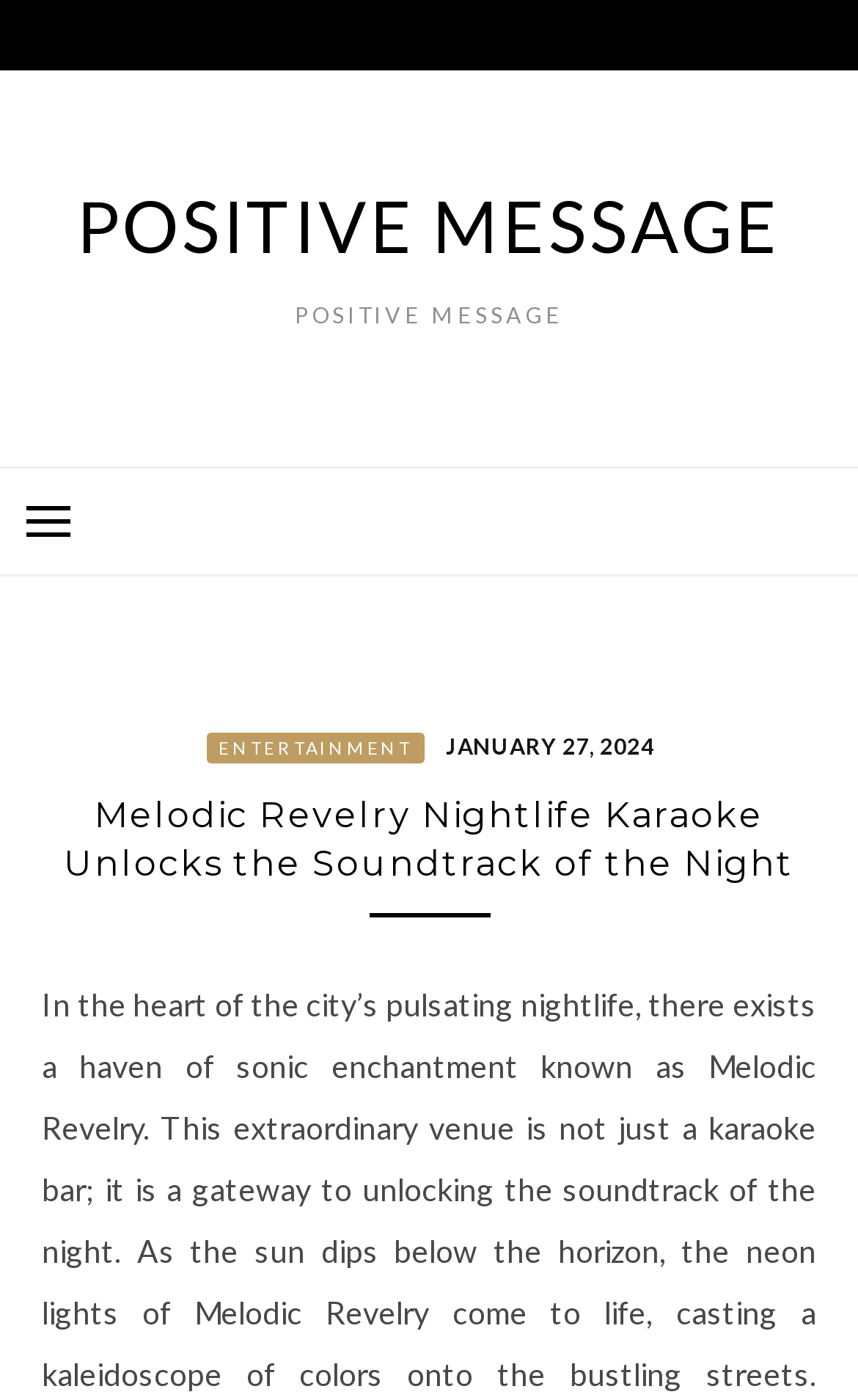Please look at the image and answer the question with a detailed explanation: How many main navigation links are there?

By examining the HeaderAsNonLandmark element, I found two link elements 'ENTERTAINMENT' and 'JANUARY 27, 2024'. These links are likely to be main navigation links. Therefore, there are 2 main navigation links.